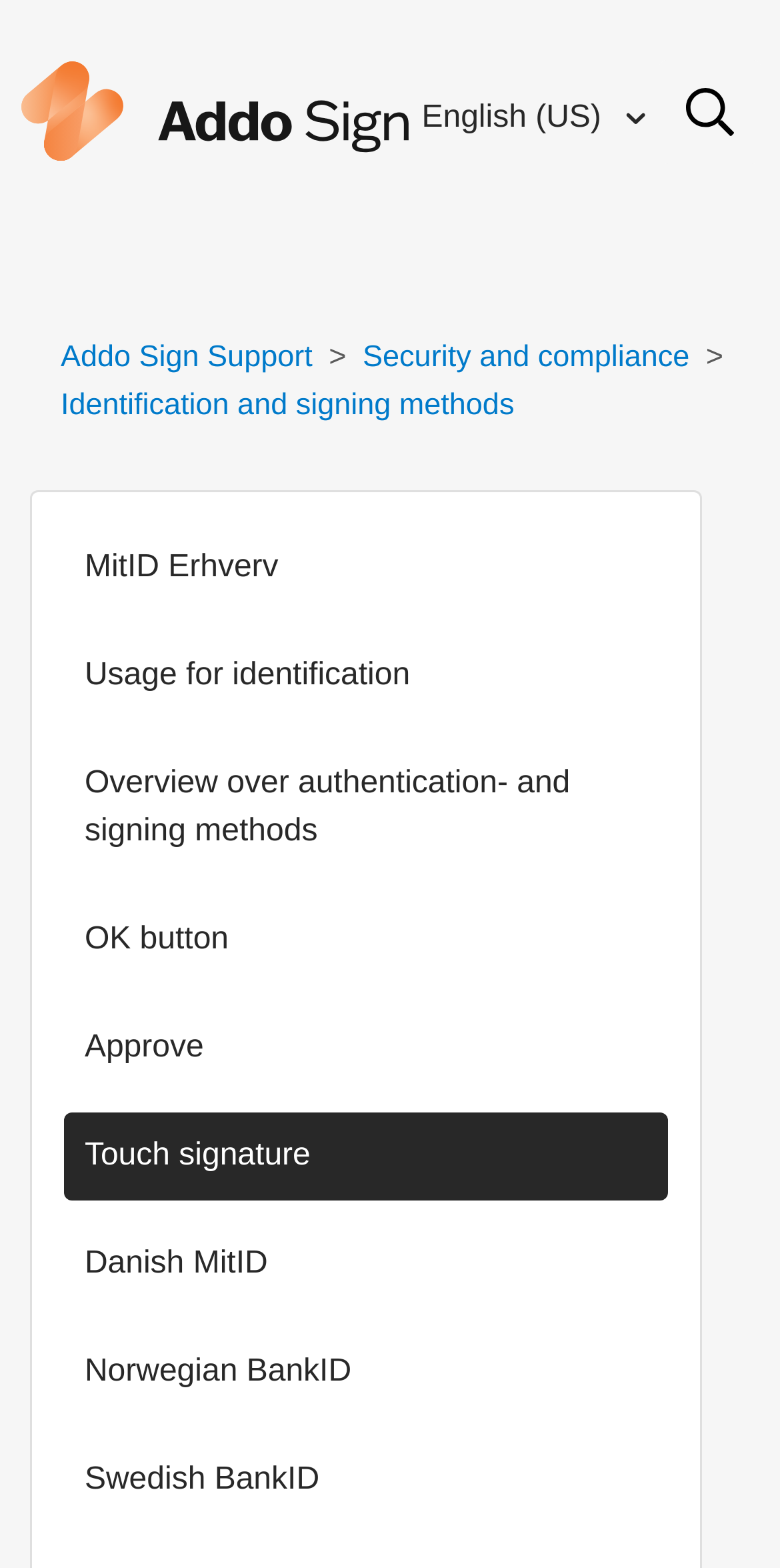Provide an in-depth caption for the elements present on the webpage.

The webpage is about "Touch signature" and its usage as a legally binding signing method. At the top left corner, there is a logo image with a corresponding link. Next to the logo, there is a language selection button with a dropdown menu. On the top right corner, there is another button with an image.

Below the top section, there is a list of menu items. The first item is "Addo Sign Support", followed by "Security and compliance", and then "Identification and signing methods". These menu items are links that take users to different sections of the webpage or external pages.

Below the menu items, there are several links that provide more information about various topics related to touch signatures. These links are arranged vertically and include topics such as "MitID Erhverv", "Usage for identification", "Overview over authentication- and signing methods", and more. The links are densely packed, with about 10 links in total, and they take up most of the webpage's content area.

Overall, the webpage appears to be a support or information page about touch signatures, providing users with links to learn more about the topic and its related aspects.